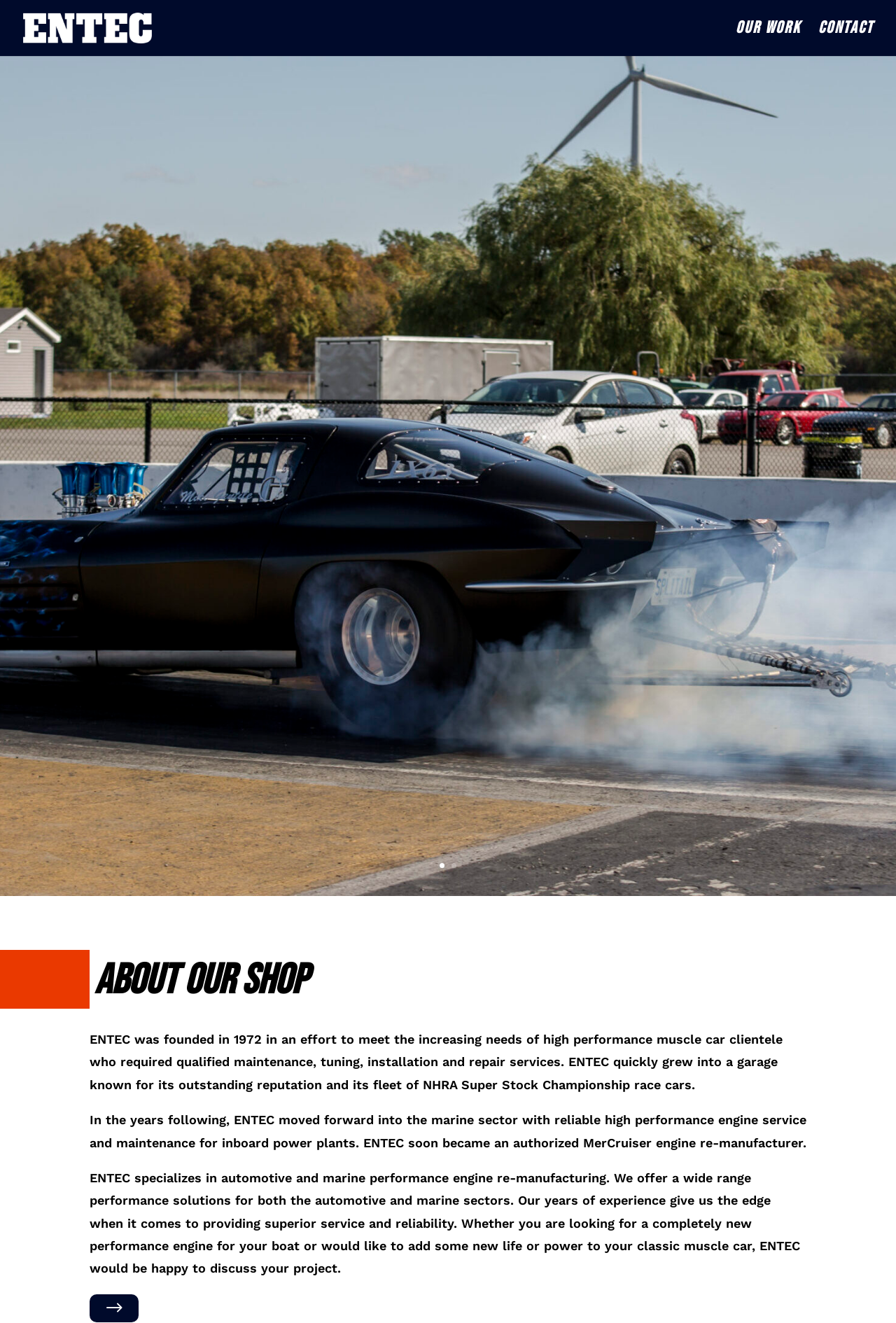Give a succinct answer to this question in a single word or phrase: 
Is there a call-to-action to contact ENTEC?

Yes